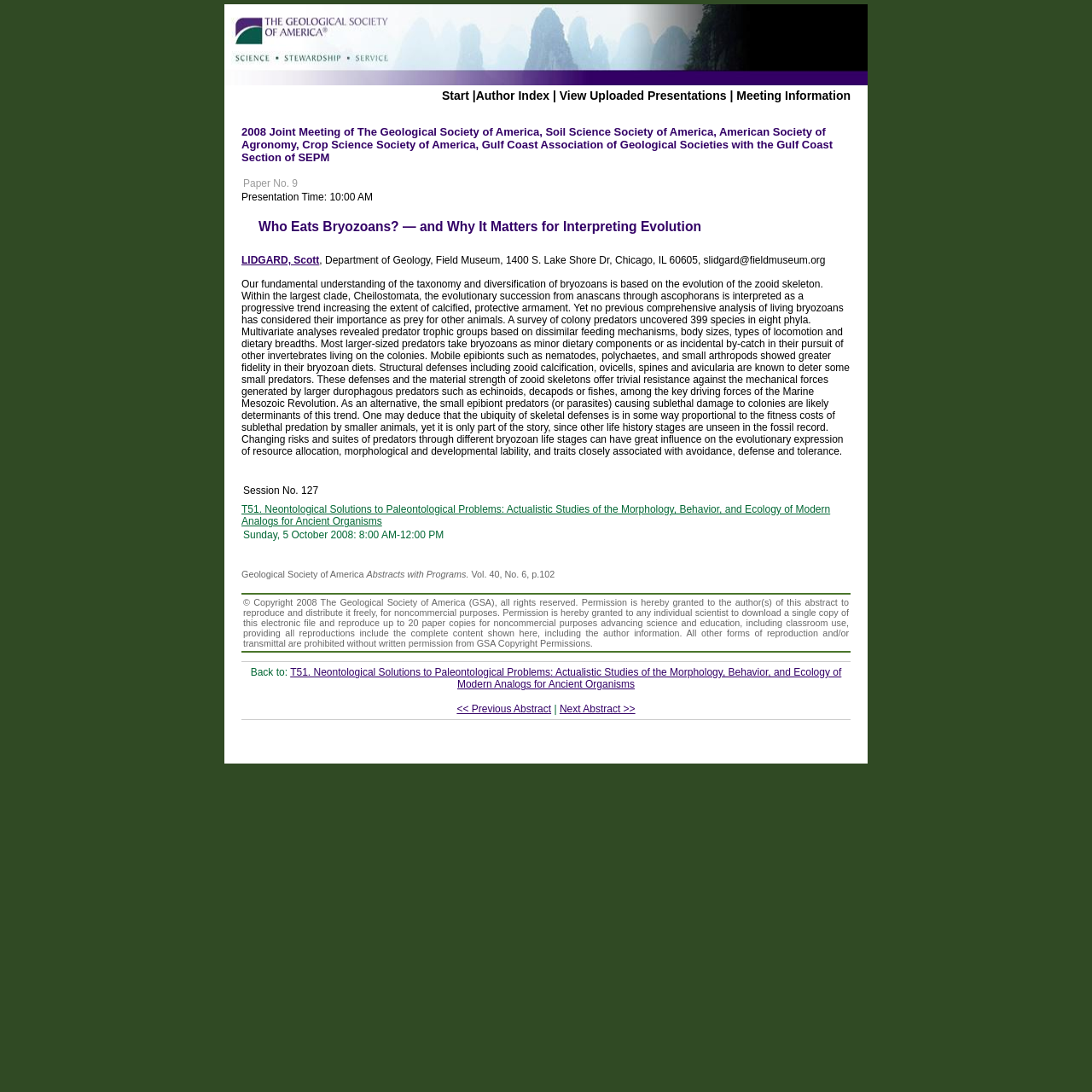Generate a comprehensive description of the webpage.

This webpage appears to be an abstract page for a scientific paper titled "Who Eats Bryozoans? — and Why It Matters for Interpreting Evolution" presented at the 2008 Joint Meeting of The Geological Society of America, Soil Science Society of America, American Society of Agronomy, Crop Science Society of America, Gulf Coast Association of Geological Societies with the Gulf Coast Section of SEPM.

At the top of the page, there is a link to "Visit Client Website" accompanied by an image, followed by a series of links and separators, including "Start", "Author Index", "View Uploaded Presentations", and "Meeting Information".

Below these links, the title of the paper is displayed as a heading, followed by the paper number, presentation time, and the title of the paper again. The author's name, affiliation, and contact information are listed below.

The main content of the page is the abstract of the paper, which discusses the importance of considering predators of bryozoans in understanding their evolution. The abstract is a lengthy text that describes the results of a survey of colony predators and the implications for the evolution of bryozoans.

On the right side of the page, there are several links and text elements, including the session number, title of the session, date and time of the presentation, and the name of the organization. There are also copyright information and a permission statement.

At the bottom of the page, there are links to navigate to the previous or next abstract, as well as a link to the session title.